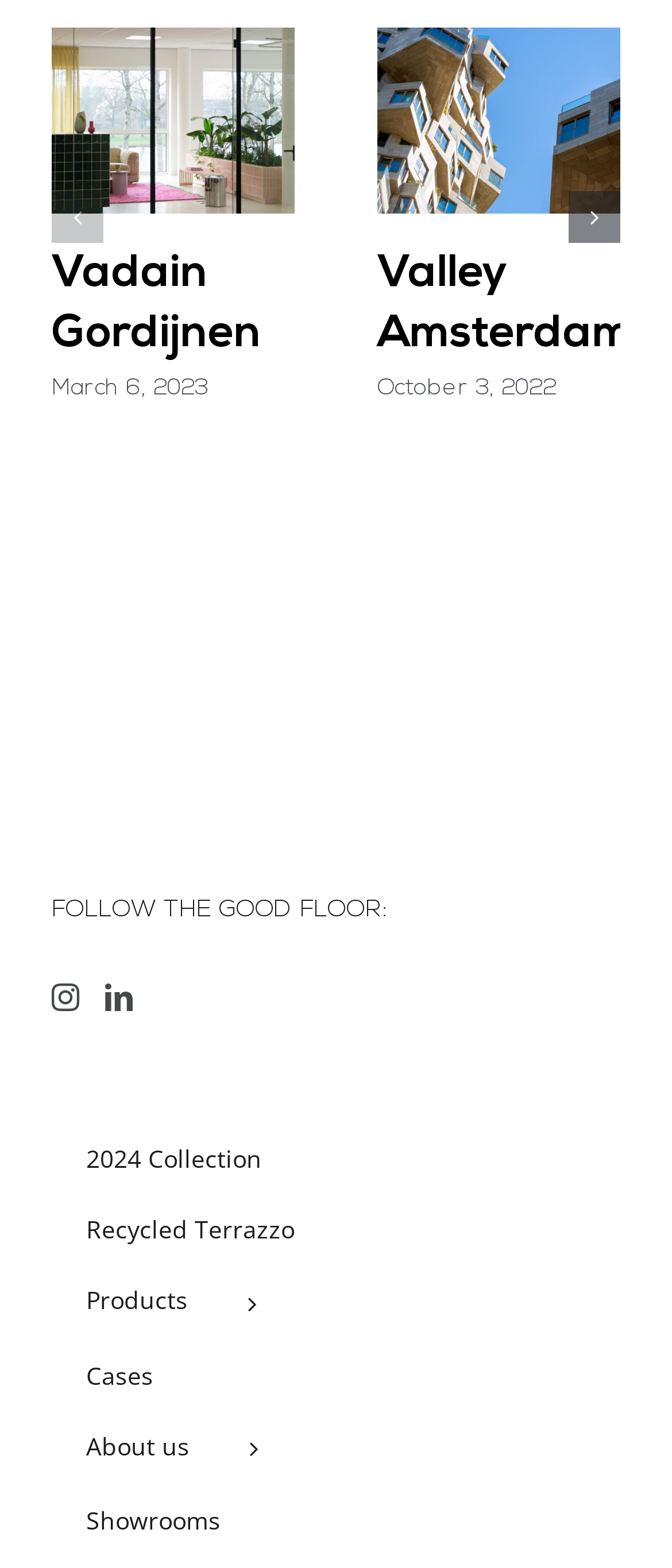Determine the bounding box coordinates of the UI element described below. Use the format (top-left x, top-left y, bottom-right x, bottom-right y) with floating point numbers between 0 and 1: Products

[0.077, 0.807, 0.921, 0.854]